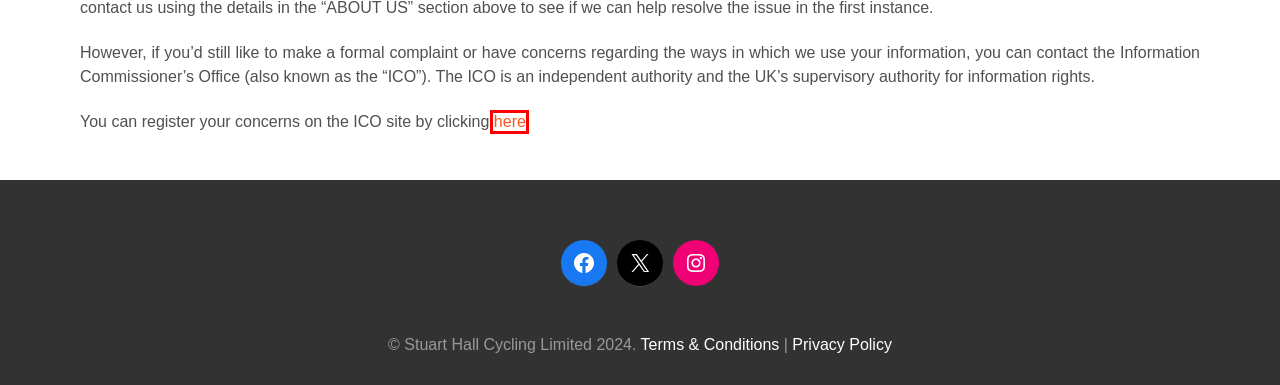A screenshot of a webpage is given, marked with a red bounding box around a UI element. Please select the most appropriate webpage description that fits the new page after clicking the highlighted element. Here are the candidates:
A. Testimonials | Stuart Hall Cycling
B. Data Privacy Framework
C. Information Commissioner's Office (ICO)
D. Mallorca | Stuart Hall Cycling
E. Terms & Conditions | Stuart Hall Cycling
F. Stuart Hall | Mallorca Cycling Holidays
G. Make a complaint | ICO
H. Contact | Stuart Hall Cycling

G